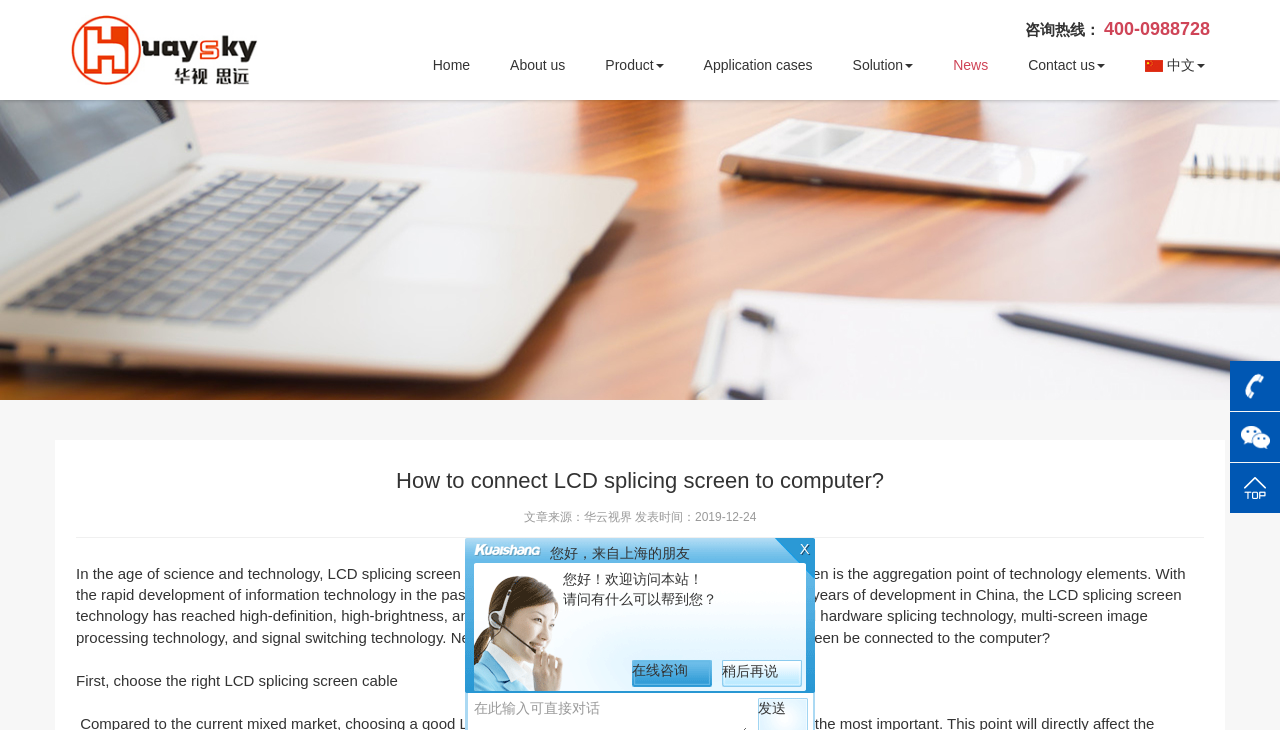Identify the bounding box coordinates of the region I need to click to complete this instruction: "Click the 'Solution' link".

[0.654, 0.055, 0.725, 0.123]